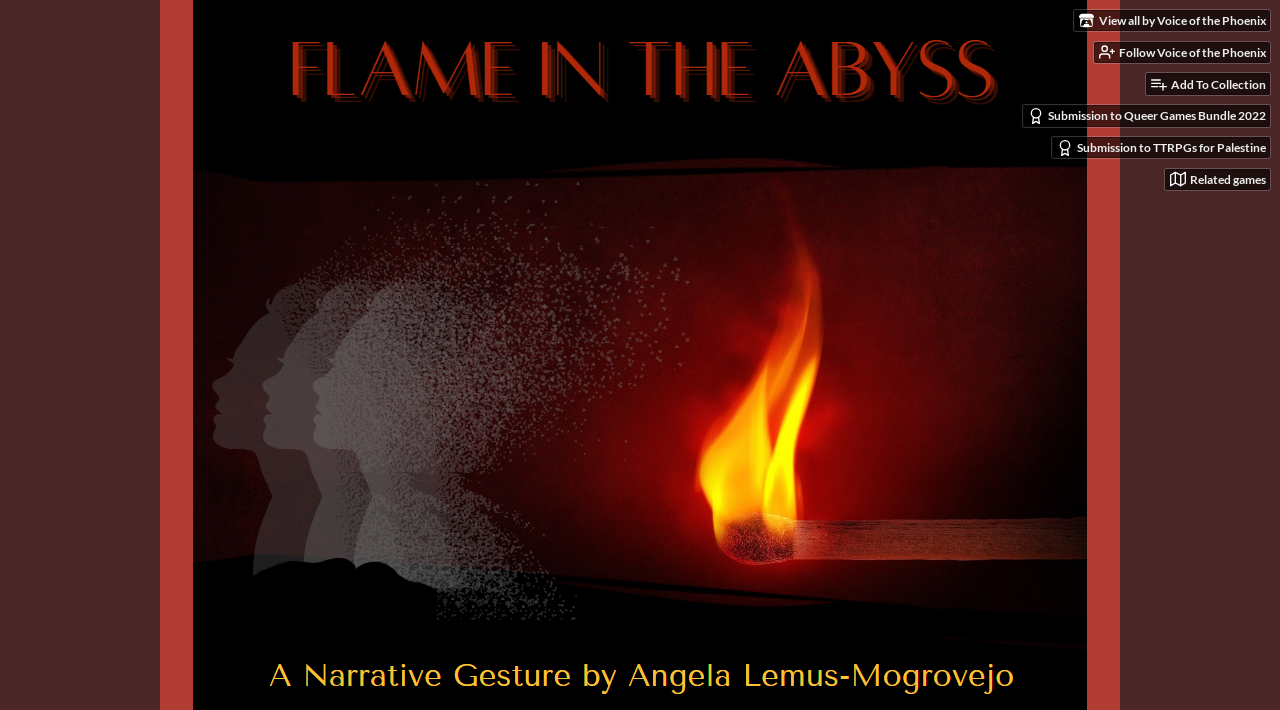What is the purpose of the 'Add To Collection' button?
Ensure your answer is thorough and detailed.

The 'Add To Collection' button is likely used to add the game 'Flame In The Abyss' to a collection of games, possibly for organization or tracking purposes. This is a common feature in game platforms and online stores.